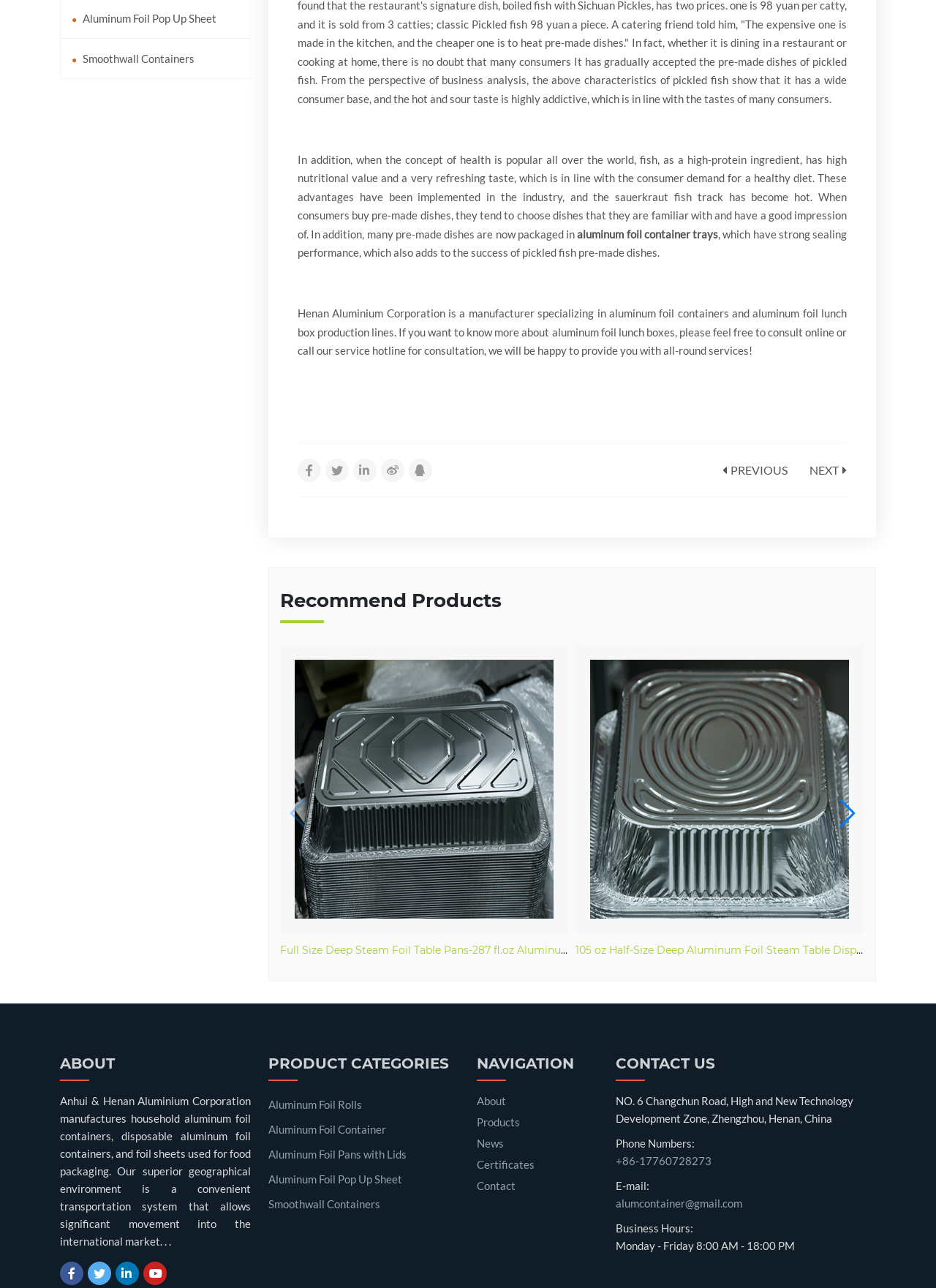What is the company's business hours?
Provide a well-explained and detailed answer to the question.

The company's business hours can be found in the 'CONTACT US' section, where it is stated that the business hours are 'Monday - Friday 8:00 AM - 18:00 PM'.